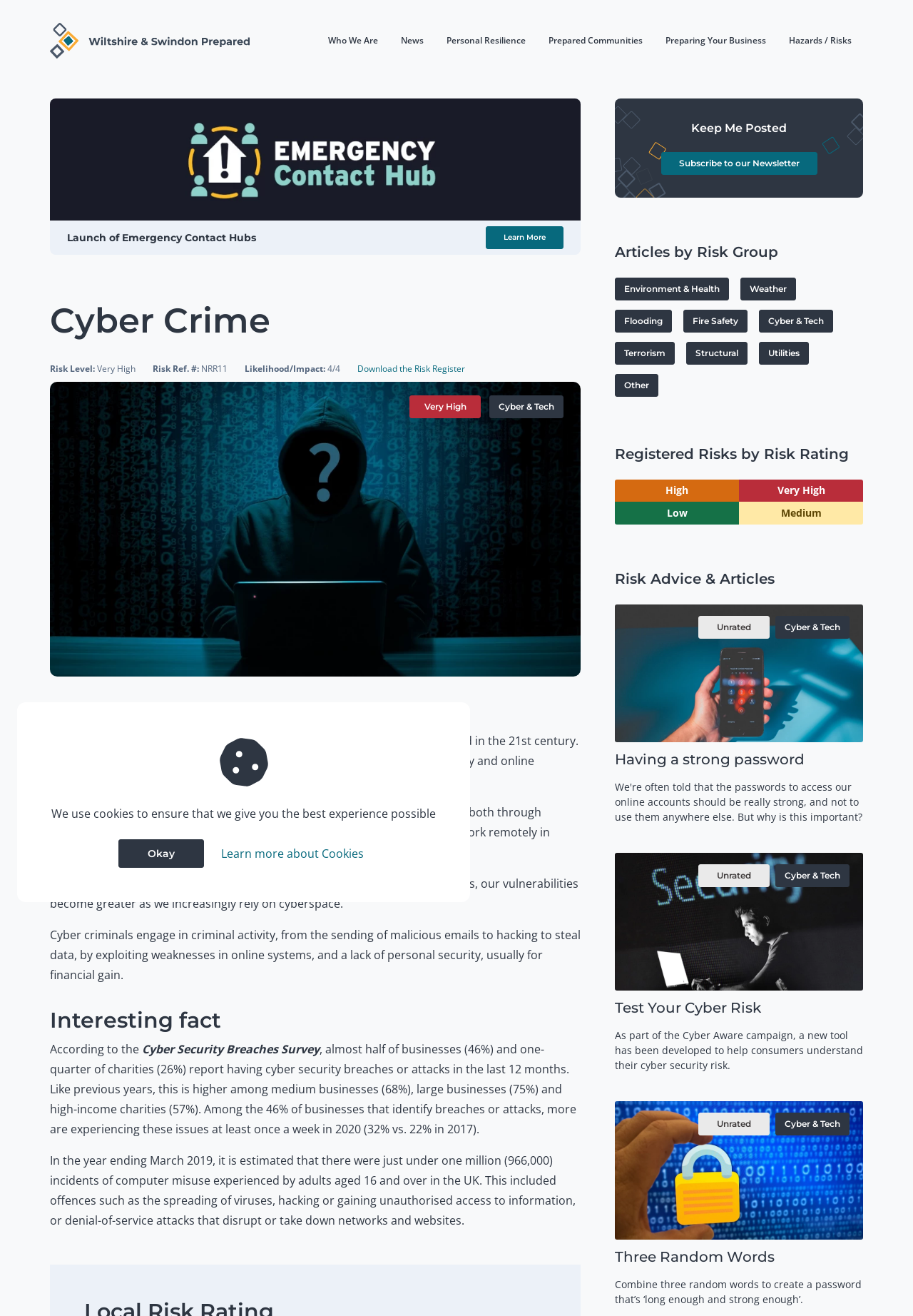Reply to the question with a single word or phrase:
What is the risk level of cyber crime?

Very High